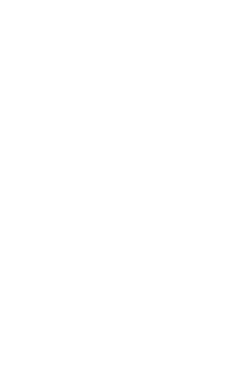Provide a short answer to the following question with just one word or phrase: How many size options are available for the rug?

Three